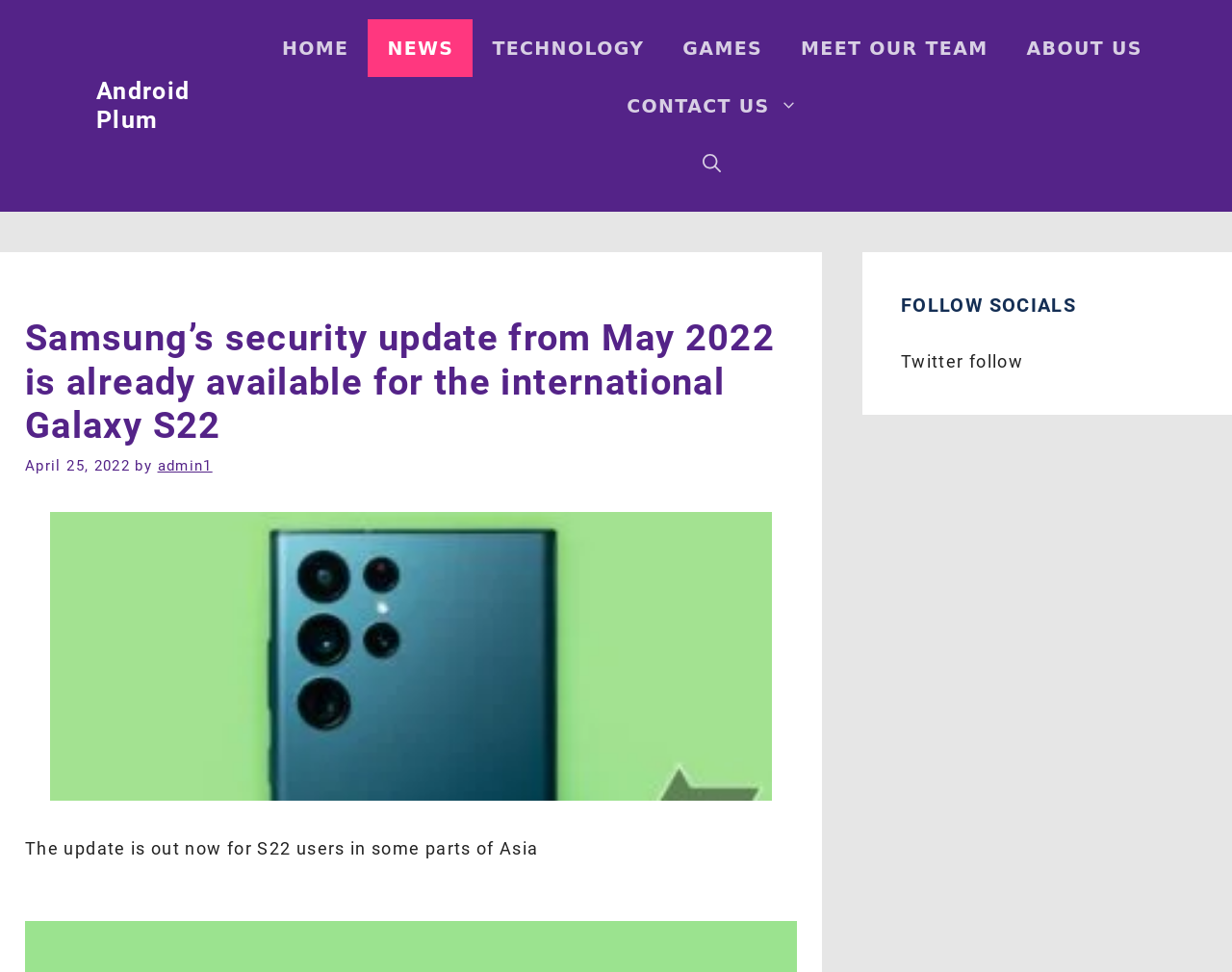Determine the bounding box coordinates for the UI element matching this description: "HOME".

[0.213, 0.02, 0.299, 0.079]